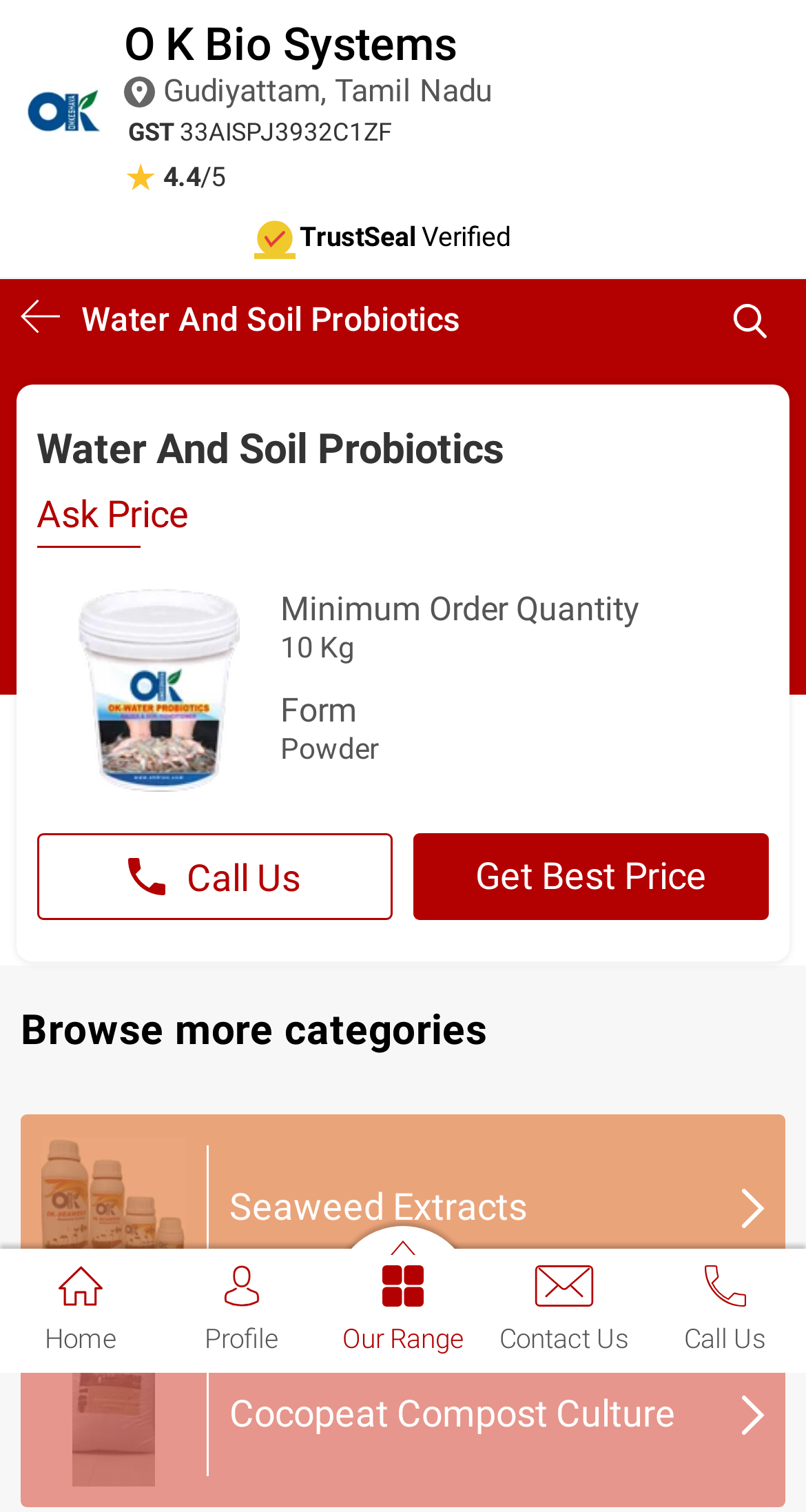Provide a brief response using a word or short phrase to this question:
What is the minimum order quantity of Water And Soil Probiotics?

10 Kg